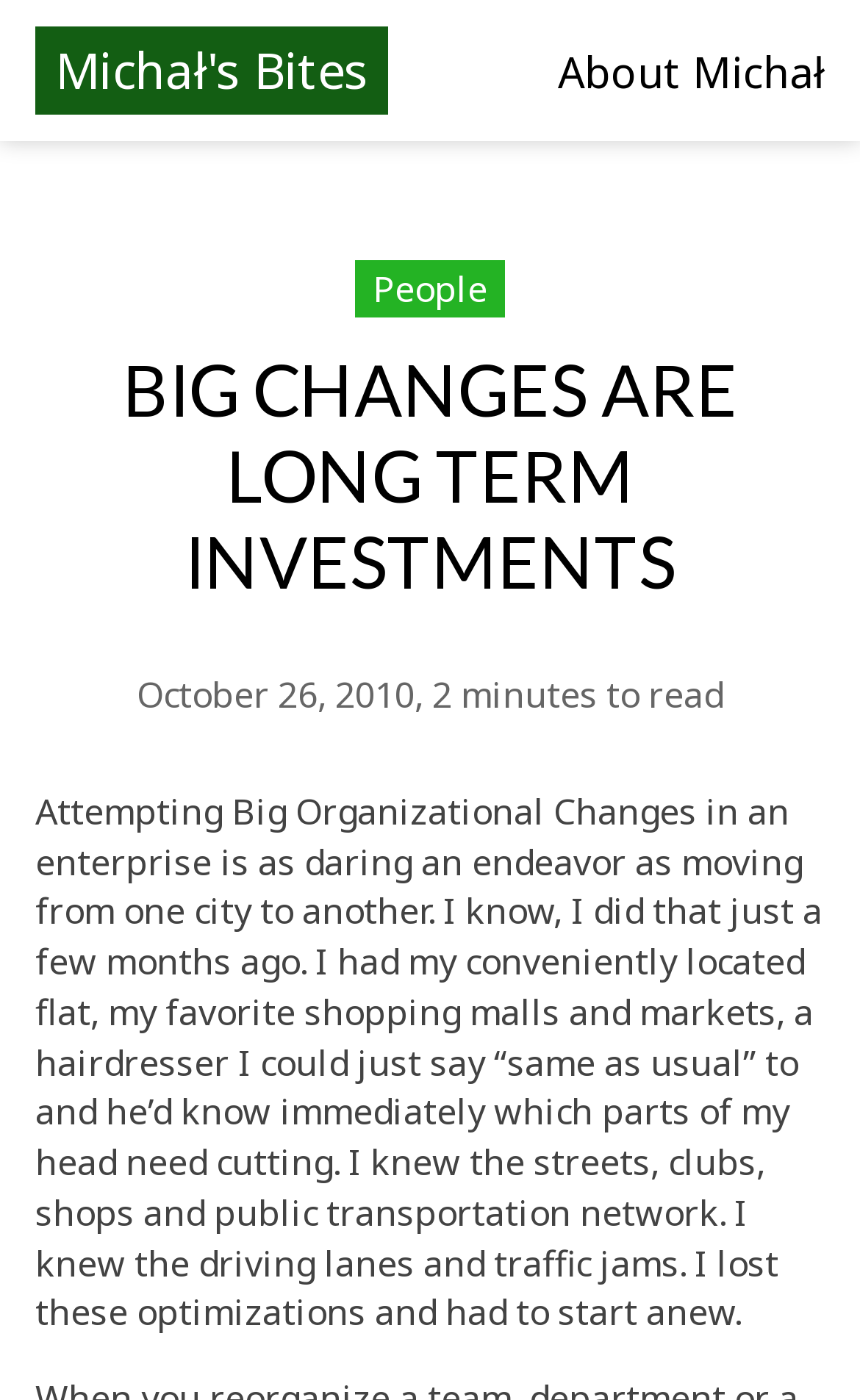Locate the bounding box of the UI element described by: "About Michał" in the given webpage screenshot.

[0.649, 0.029, 0.959, 0.075]